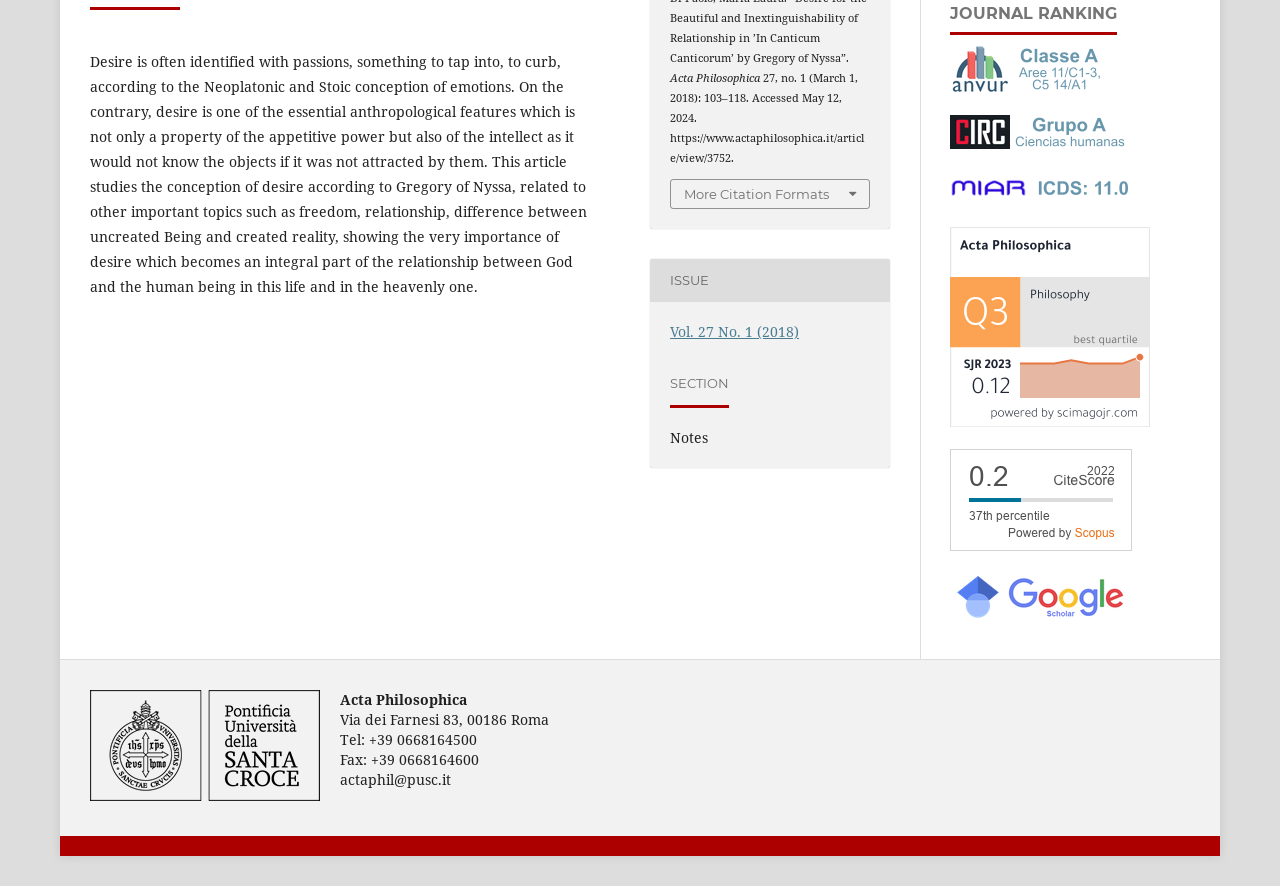From the element description title="Google Scholar", predict the bounding box coordinates of the UI element. The coordinates must be specified in the format (top-left x, top-left y, bottom-right x, bottom-right y) and should be within the 0 to 1 range.

[0.742, 0.684, 0.881, 0.705]